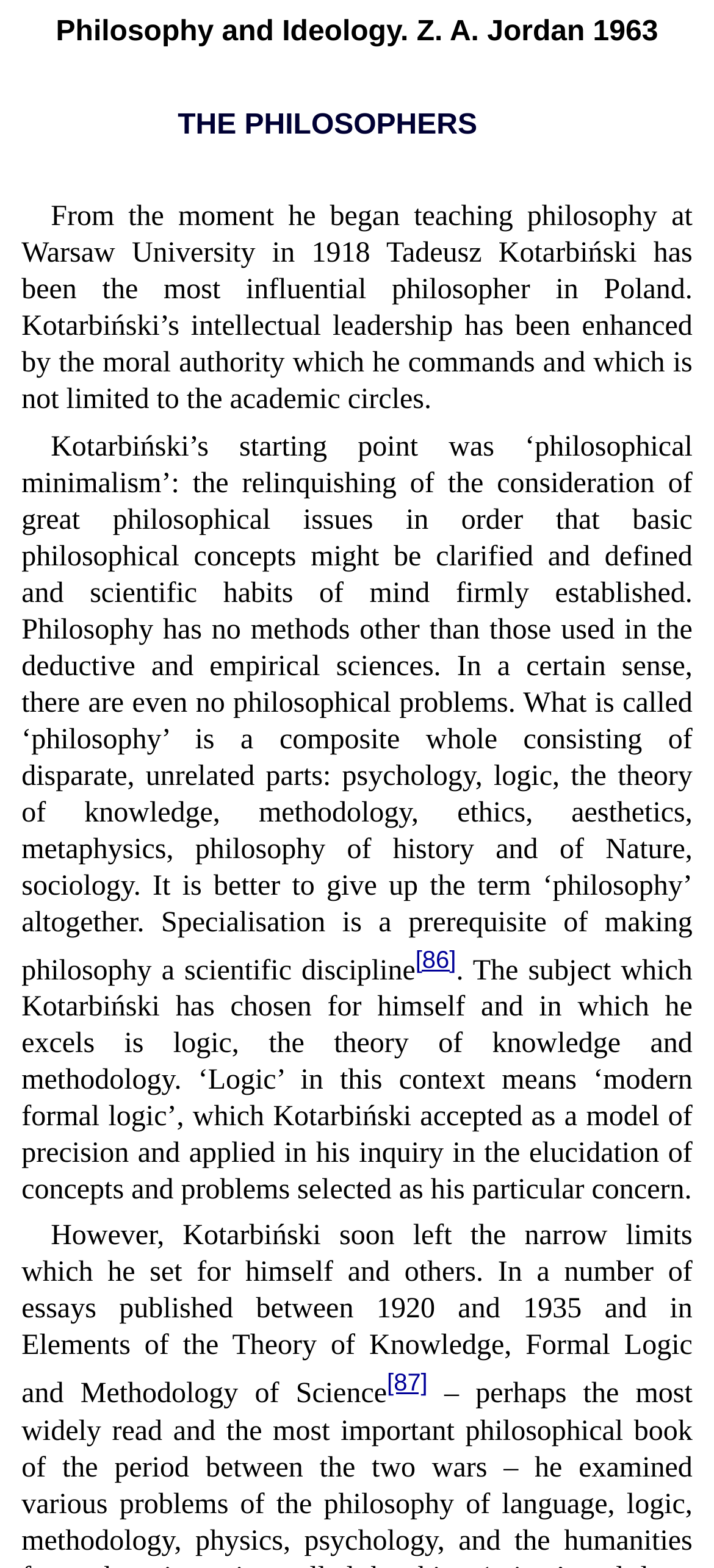Utilize the information from the image to answer the question in detail:
What is the author’s view on the term ‘philosophy’?

According to the text, Kotarbiński believes that 'What is called ‘philosophy’ is a composite whole consisting of disparate, unrelated parts... It is better to give up the term ‘philosophy’ altogether.'